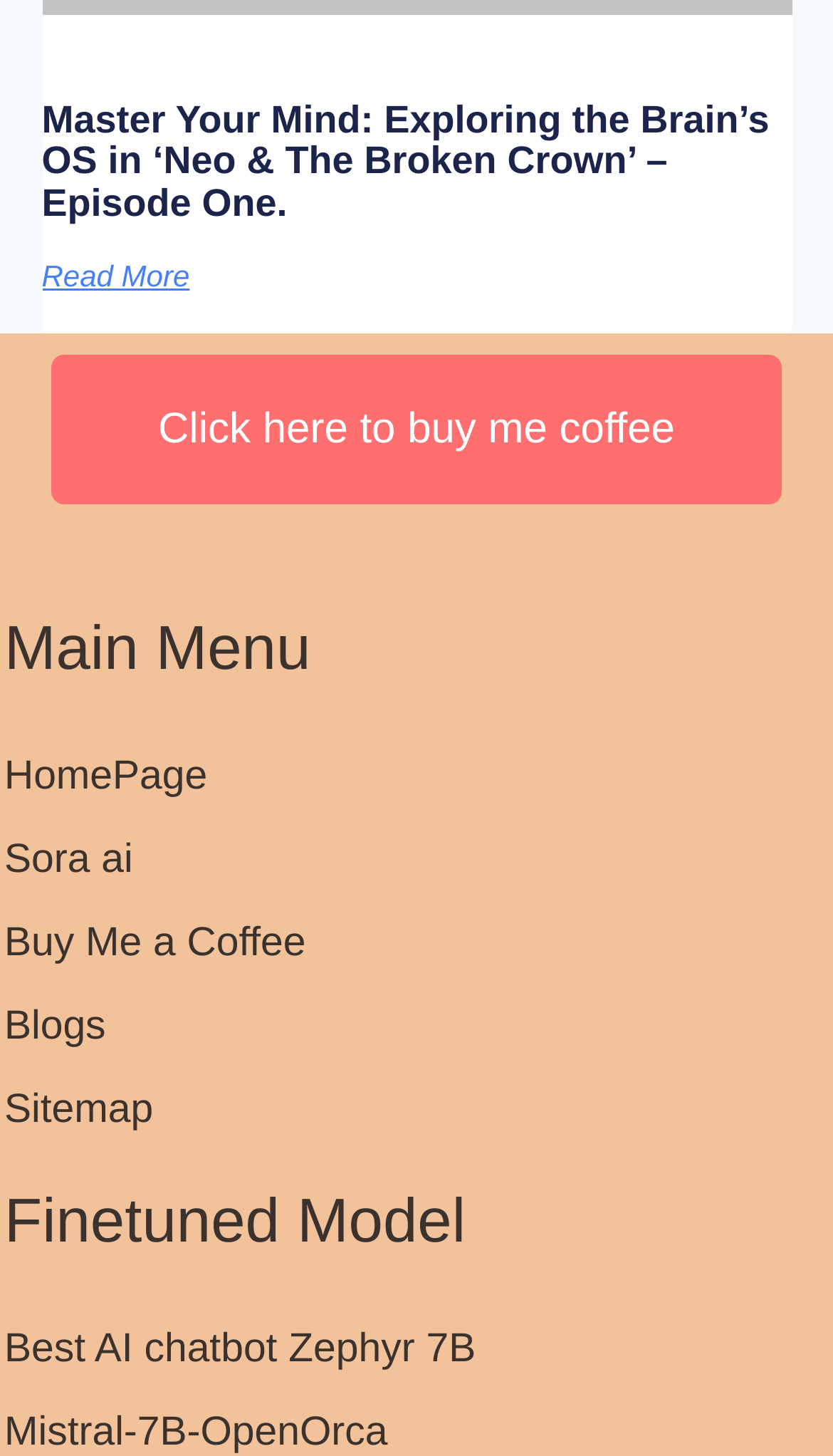Can you determine the bounding box coordinates of the area that needs to be clicked to fulfill the following instruction: "Go to the home page"?

[0.005, 0.518, 0.249, 0.549]